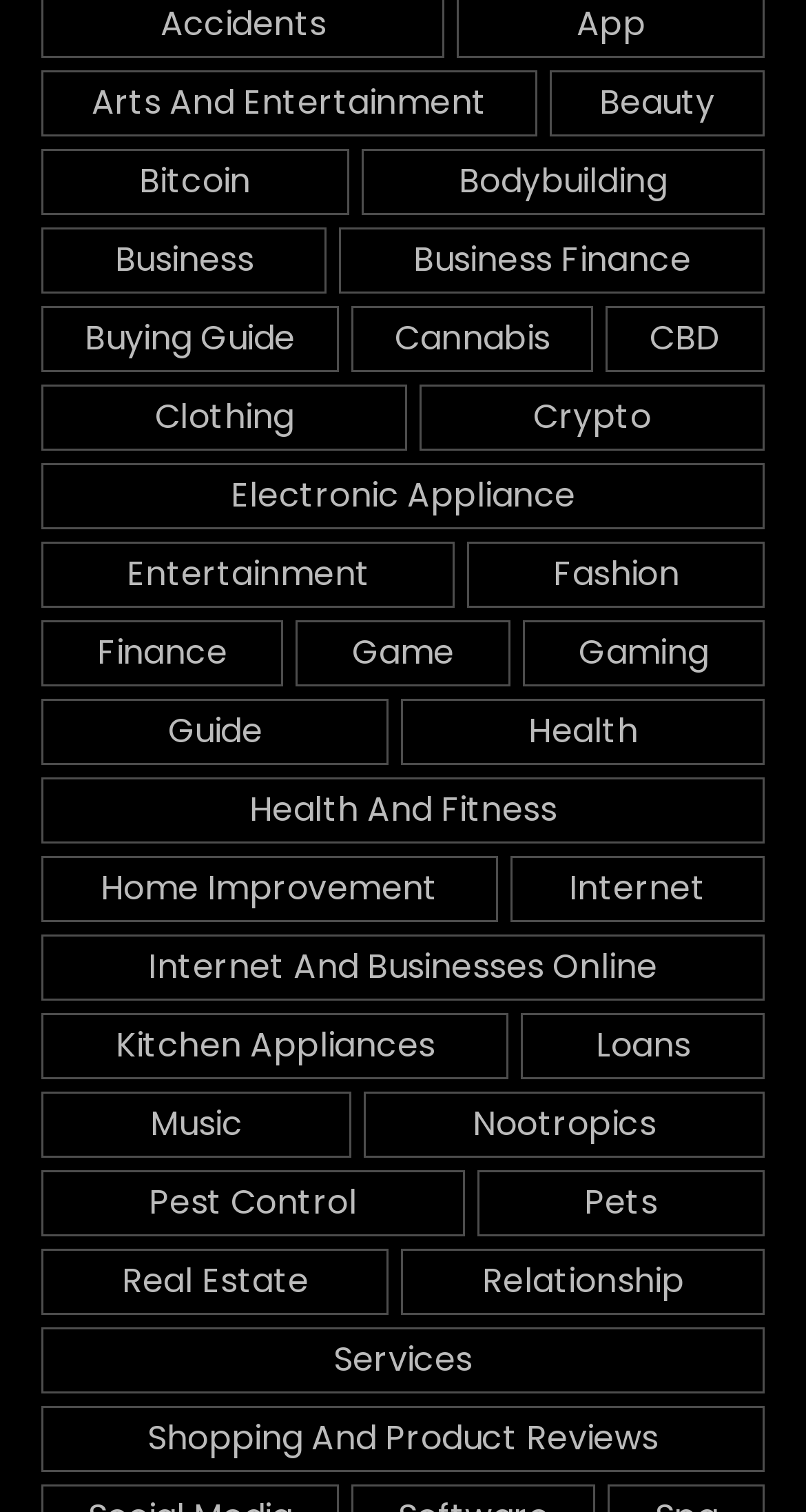Is there a category related to electronics? Analyze the screenshot and reply with just one word or a short phrase.

Yes